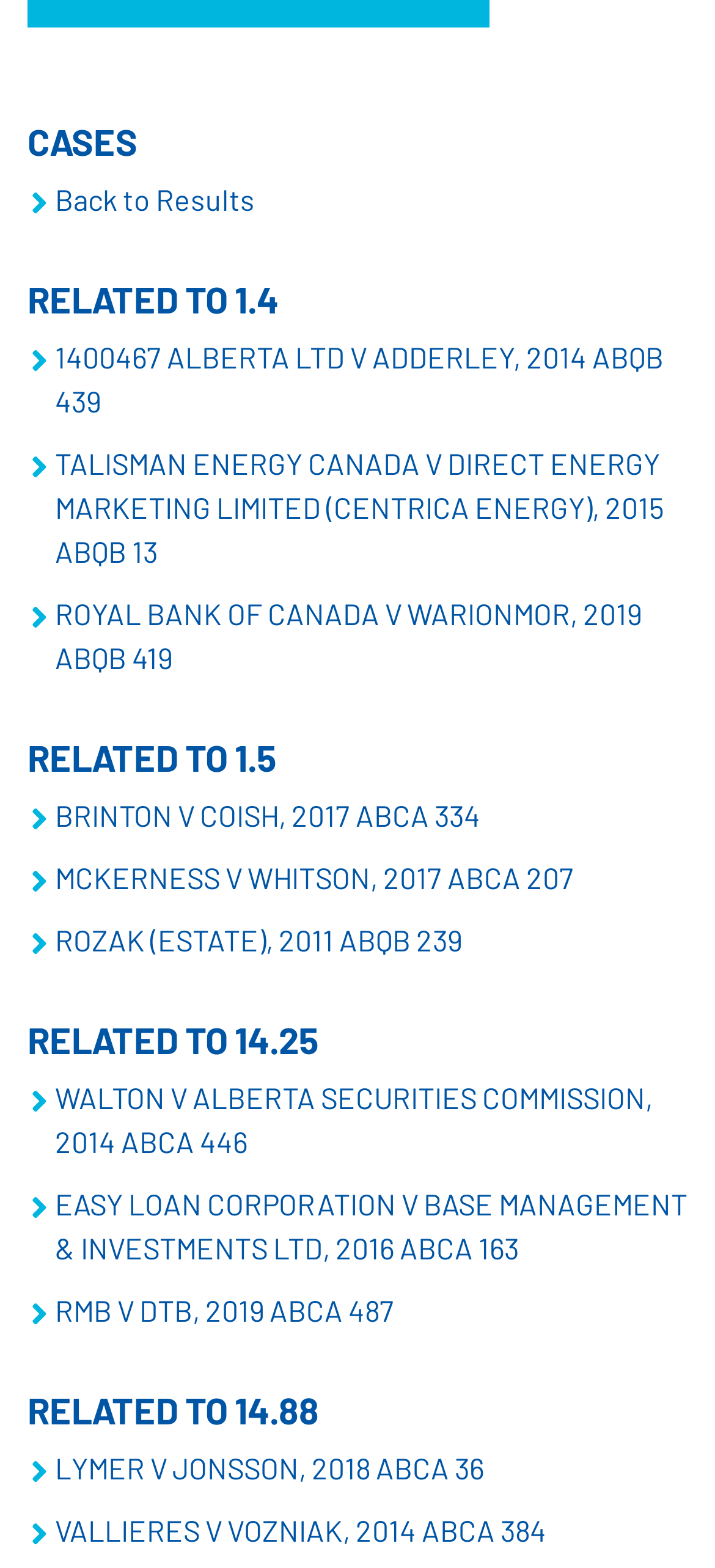Please identify the bounding box coordinates of the element that needs to be clicked to perform the following instruction: "View case ROYAL BANK OF CANADA V WARIONMOR, 2019 ABQB 419".

[0.038, 0.377, 0.962, 0.433]